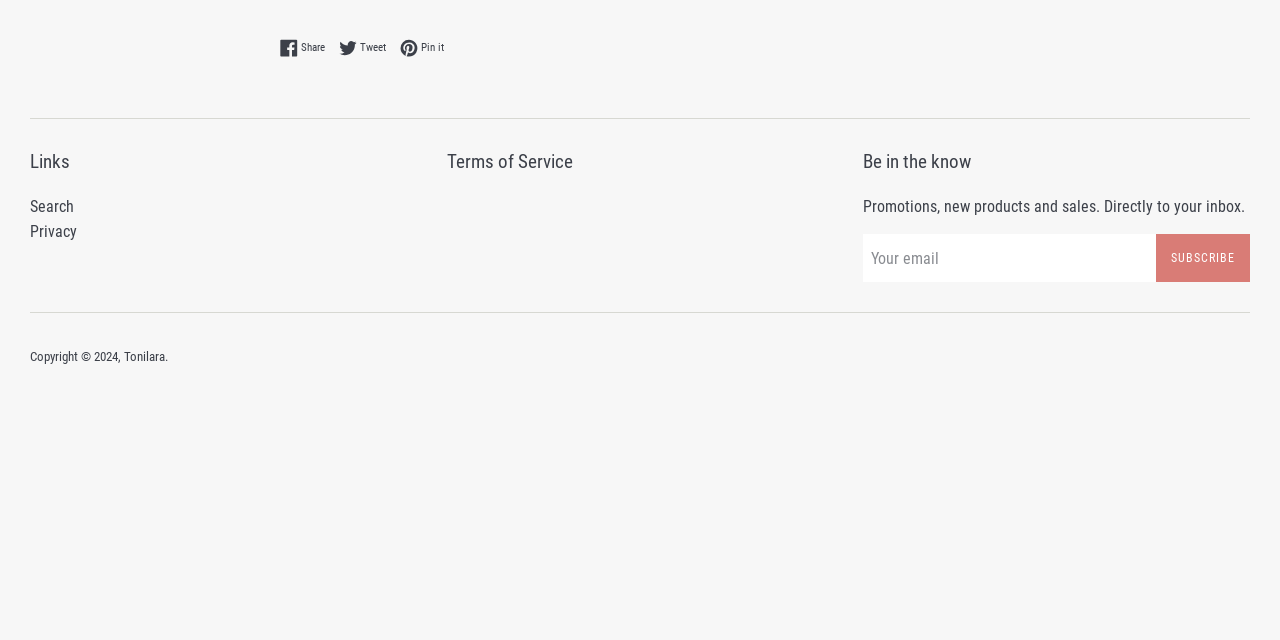Using the given element description, provide the bounding box coordinates (top-left x, top-left y, bottom-right x, bottom-right y) for the corresponding UI element in the screenshot: Tweet Tweet on Twitter

[0.265, 0.061, 0.309, 0.089]